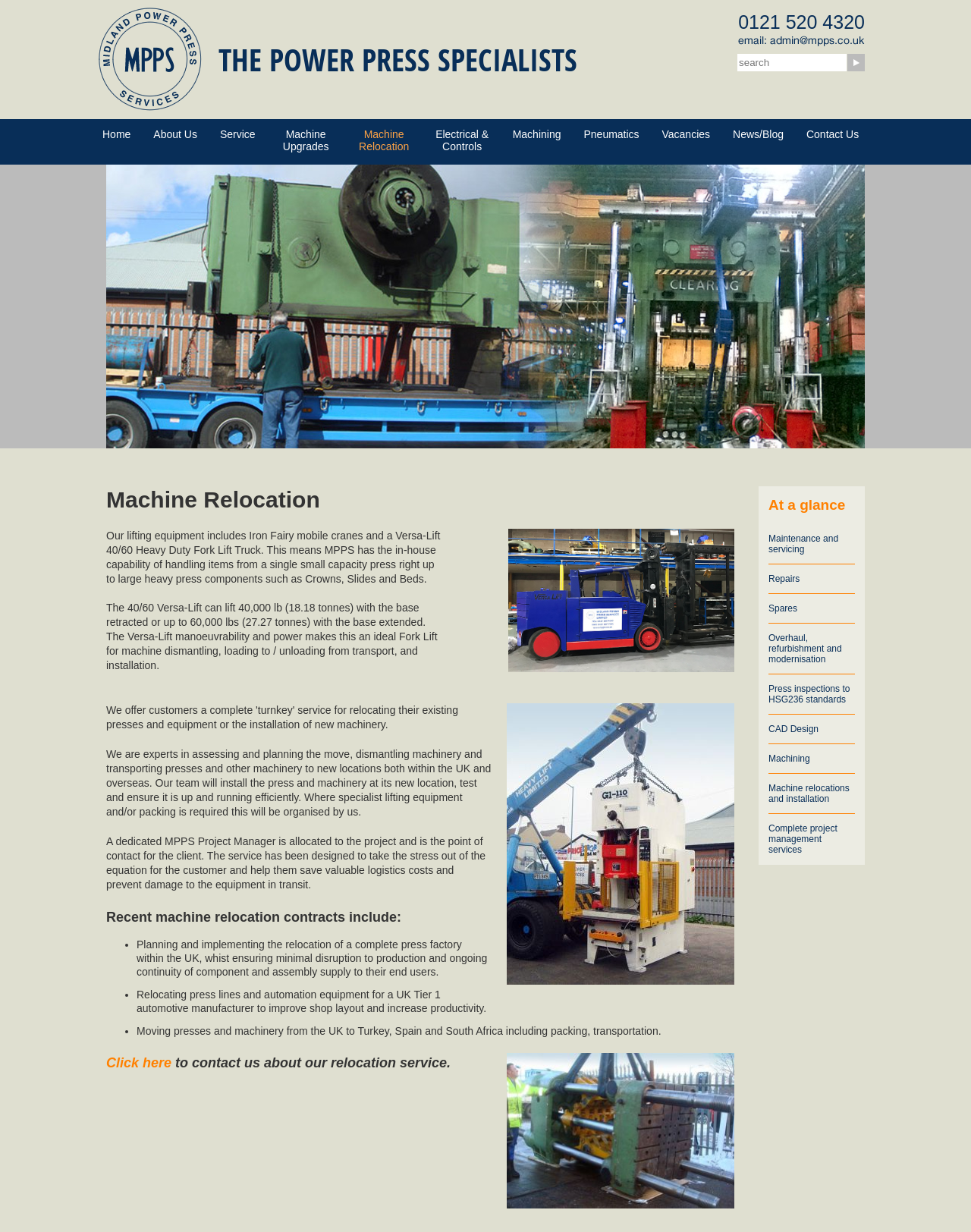What is the company's phone number?
We need a detailed and exhaustive answer to the question. Please elaborate.

The phone number can be found at the top right corner of the webpage, next to the email address and search bar.